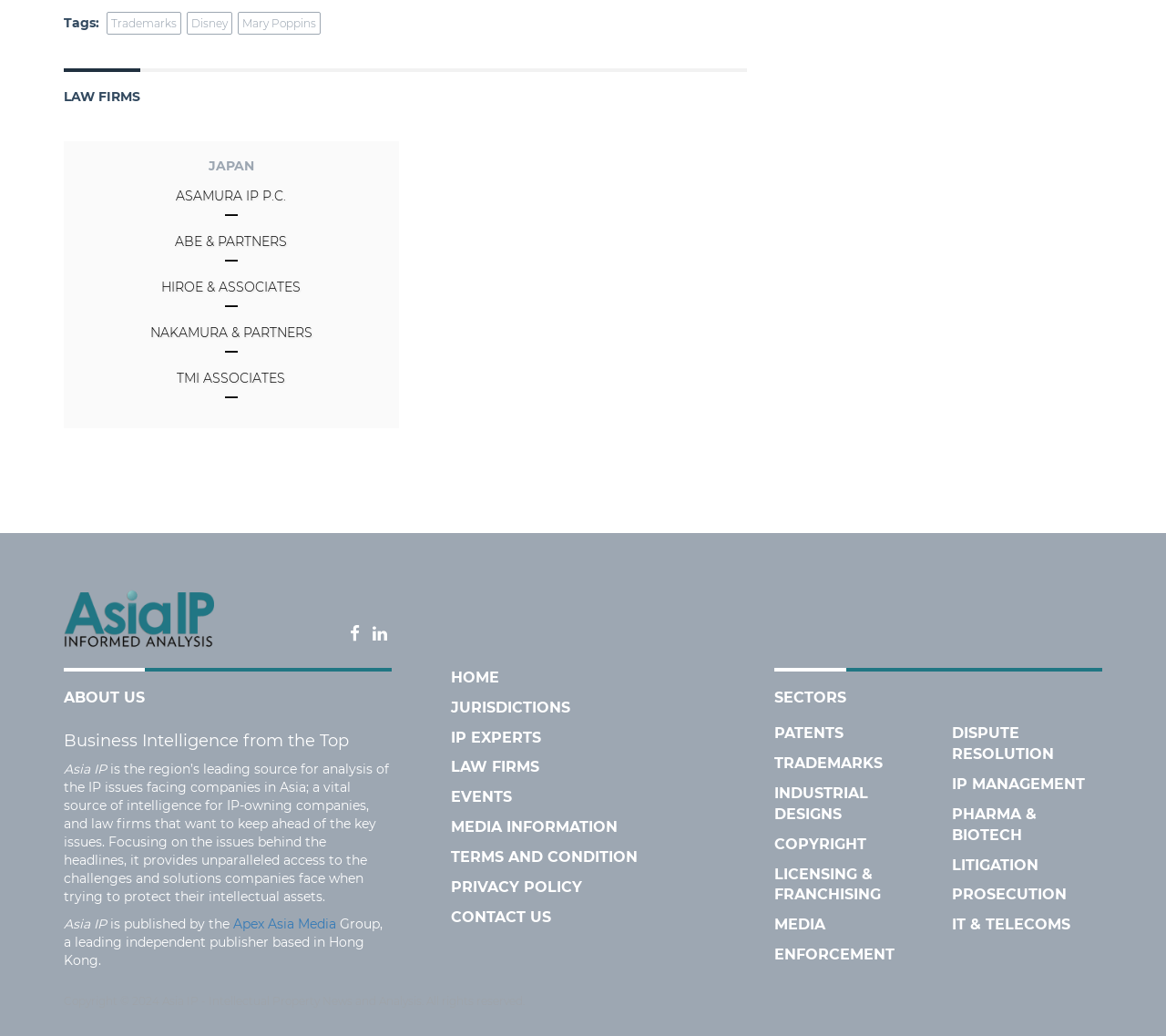Locate the bounding box for the described UI element: "ASAMURA IP P.C.". Ensure the coordinates are four float numbers between 0 and 1, formatted as [left, top, right, bottom].

[0.151, 0.18, 0.246, 0.198]